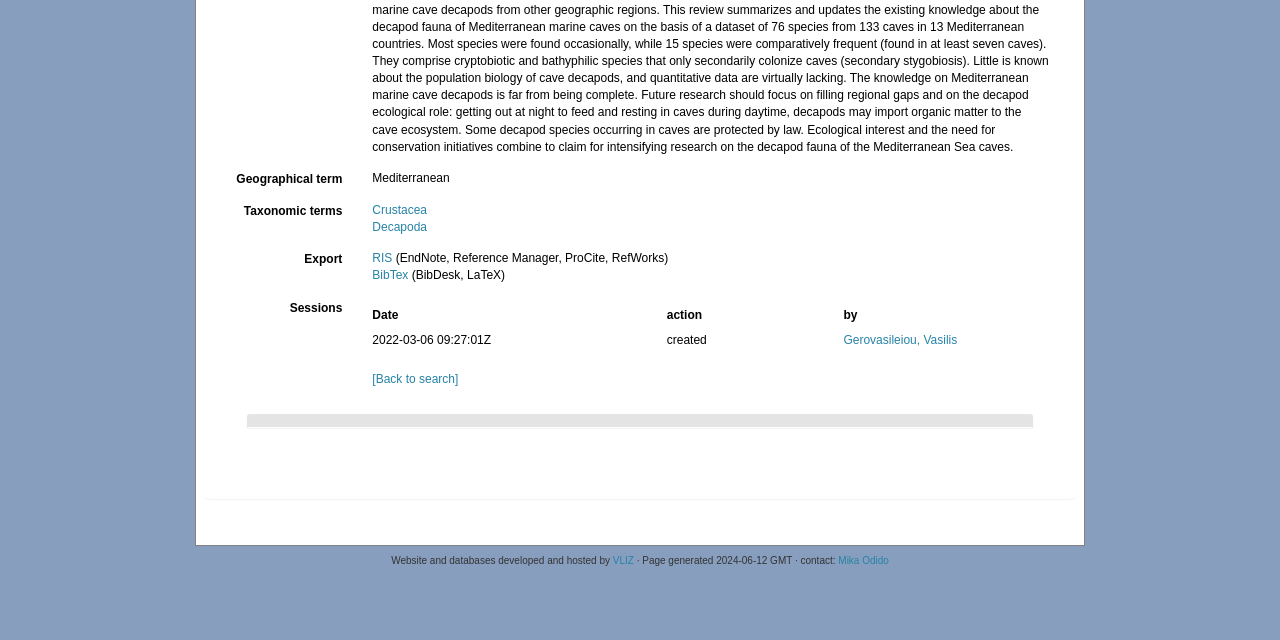Based on the element description: "Crustacea", identify the bounding box coordinates for this UI element. The coordinates must be four float numbers between 0 and 1, listed as [left, top, right, bottom].

[0.291, 0.317, 0.334, 0.339]